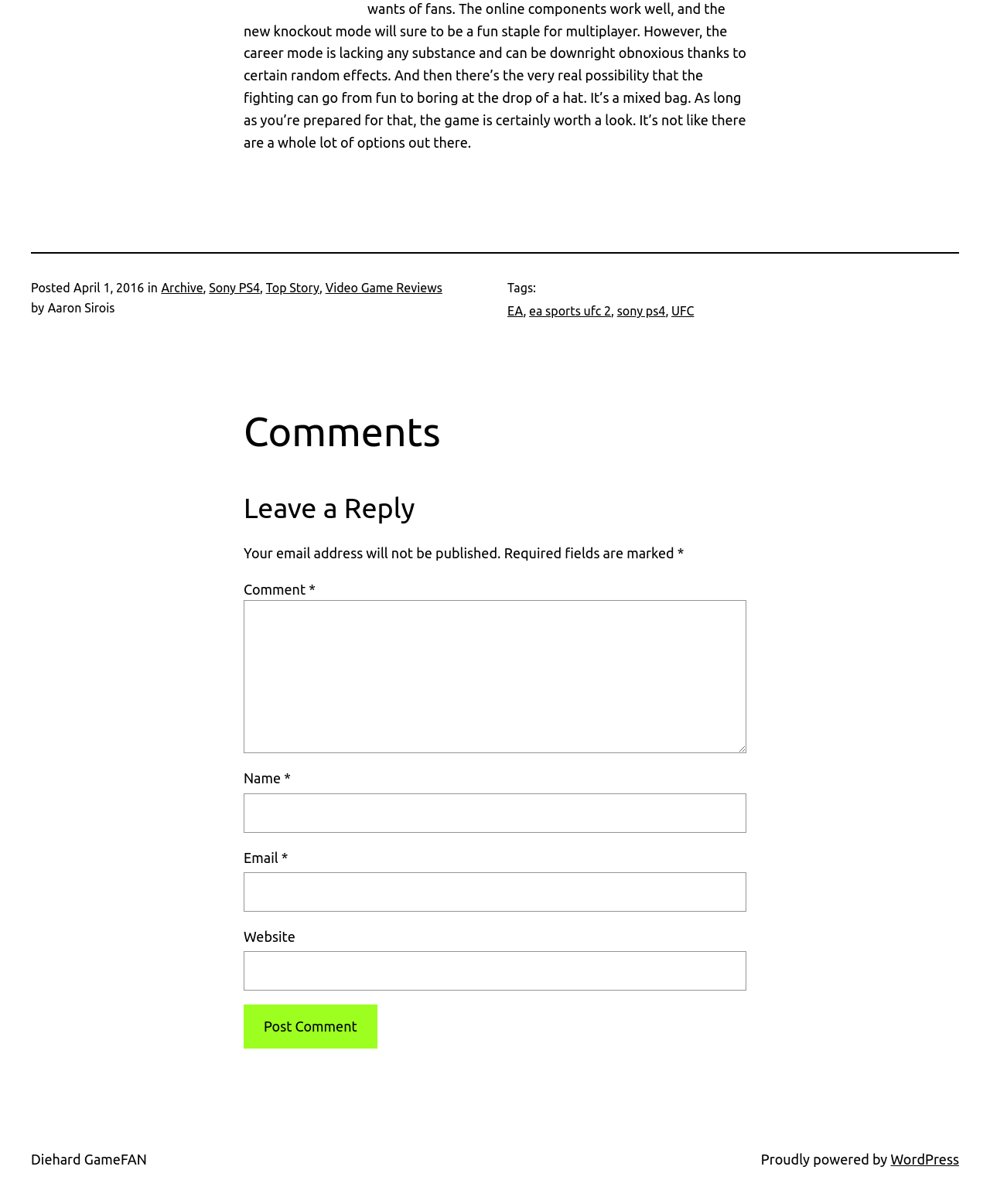Pinpoint the bounding box coordinates of the clickable area needed to execute the instruction: "Click on the 'Archive' link". The coordinates should be specified as four float numbers between 0 and 1, i.e., [left, top, right, bottom].

[0.163, 0.233, 0.205, 0.245]